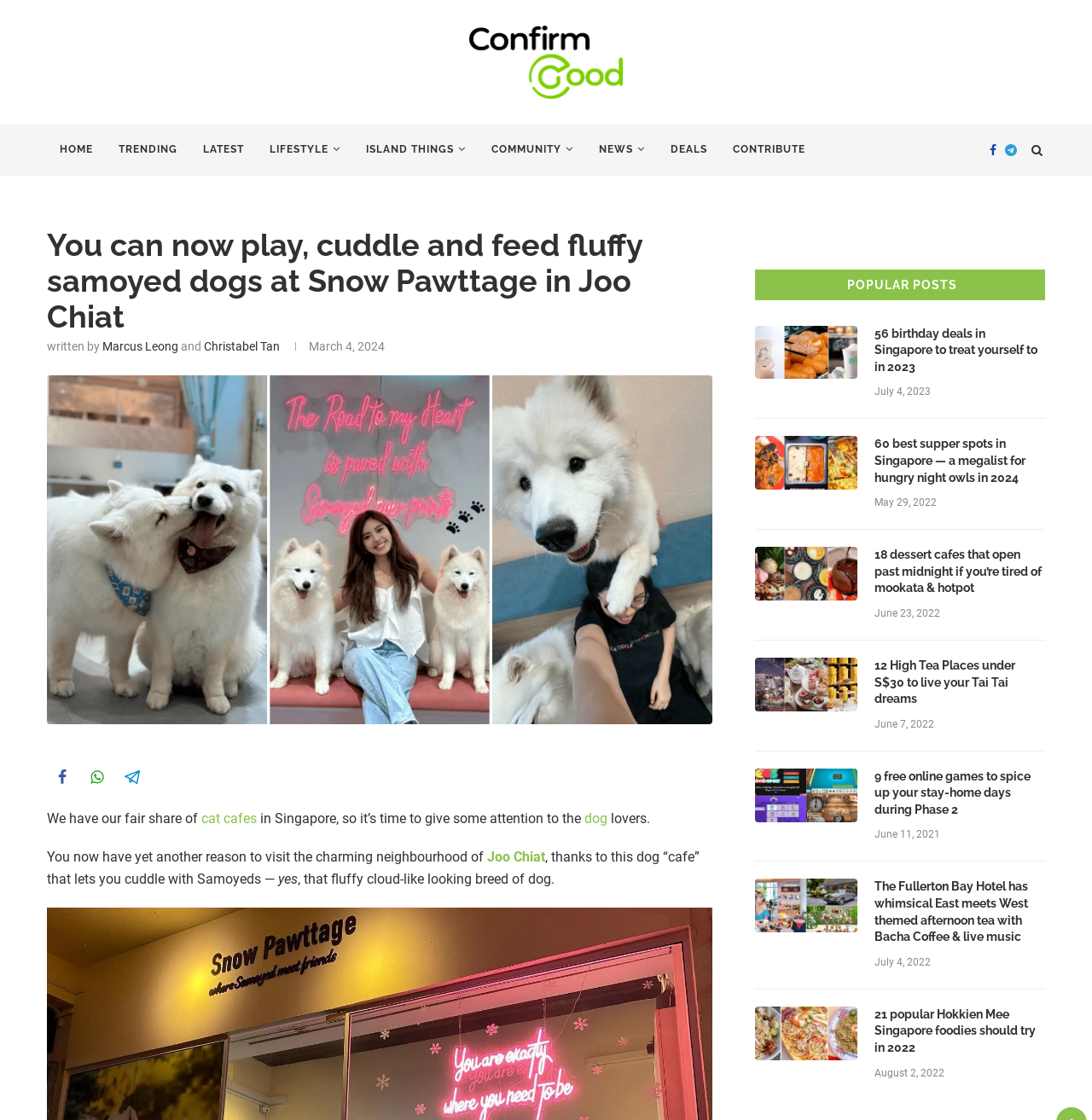Can you specify the bounding box coordinates of the area that needs to be clicked to fulfill the following instruction: "Check out the '56 birthday deals in Singapore to treat yourself to in 2023' post"?

[0.691, 0.291, 0.785, 0.338]